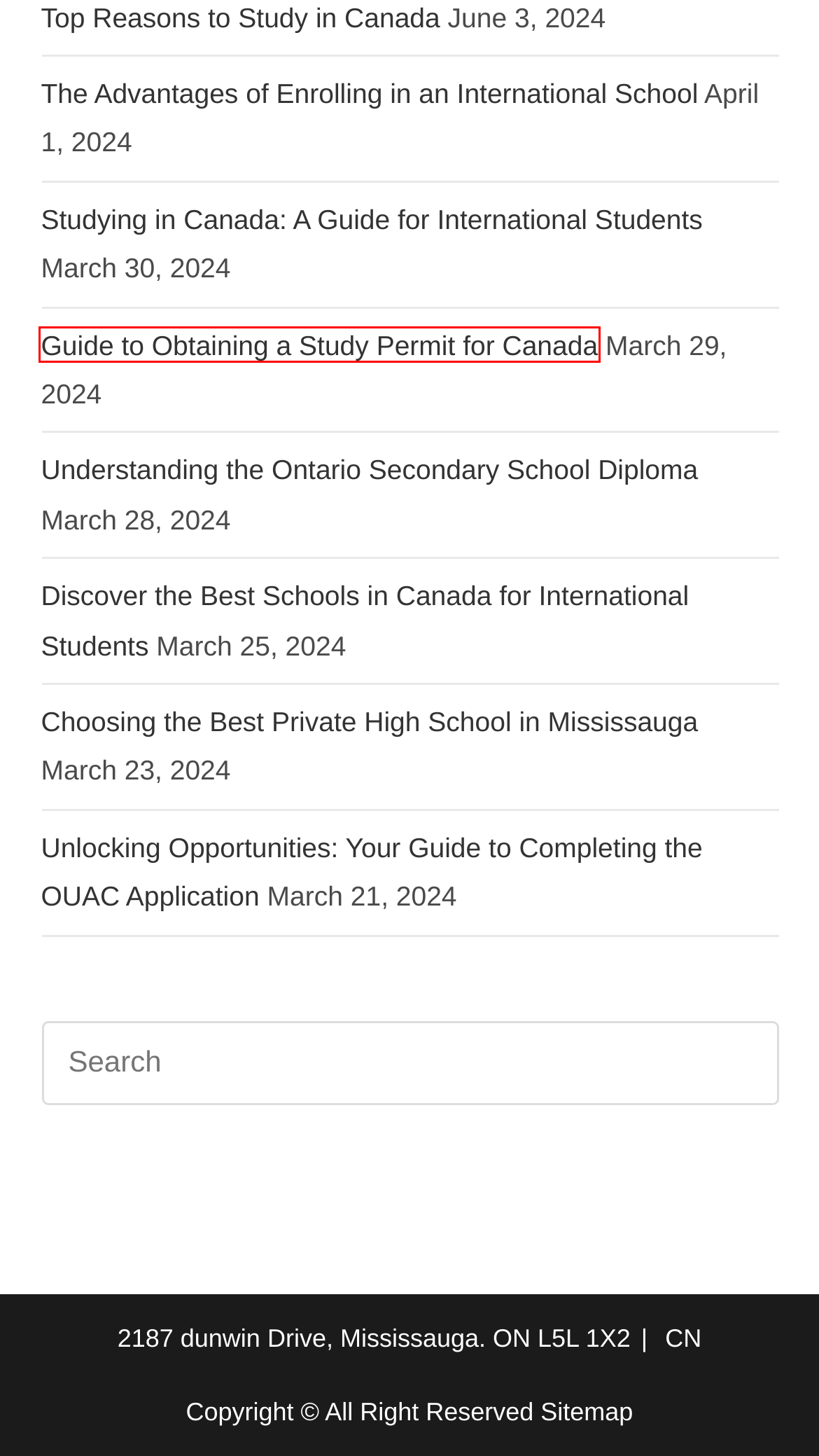Look at the given screenshot of a webpage with a red rectangle bounding box around a UI element. Pick the description that best matches the new webpage after clicking the element highlighted. The descriptions are:
A. Understanding the Ontario Secondary School Diploma
B. Exploring Elementary Schools Near You
C. The Advantages of Enrolling in an International School
D. Studying in Canada: A Guide for International Students
E. 5 Keys to Summer School Success - USCA Academy Mississauga
F. OUAC Application: Your Complete Guide to Completing the OUAC Application | USCA Academy
G. International Private School Canada | USCA Academy
H. Guide to Obtaining a Study Permit for Canada

H